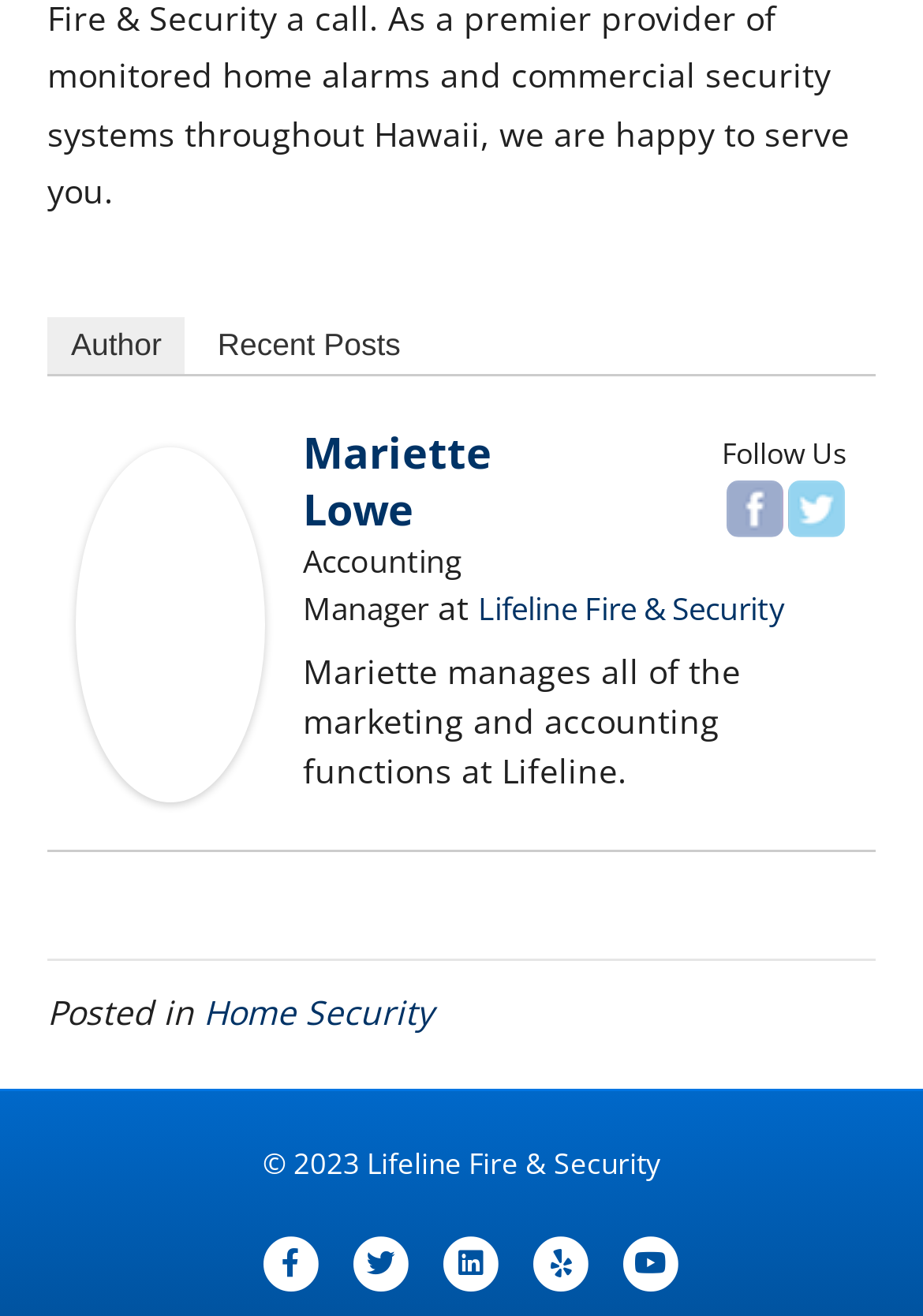Please determine the bounding box coordinates of the element's region to click in order to carry out the following instruction: "Learn more about Mariette's role at Lifeline Fire & Security". The coordinates should be four float numbers between 0 and 1, i.e., [left, top, right, bottom].

[0.328, 0.492, 0.803, 0.602]